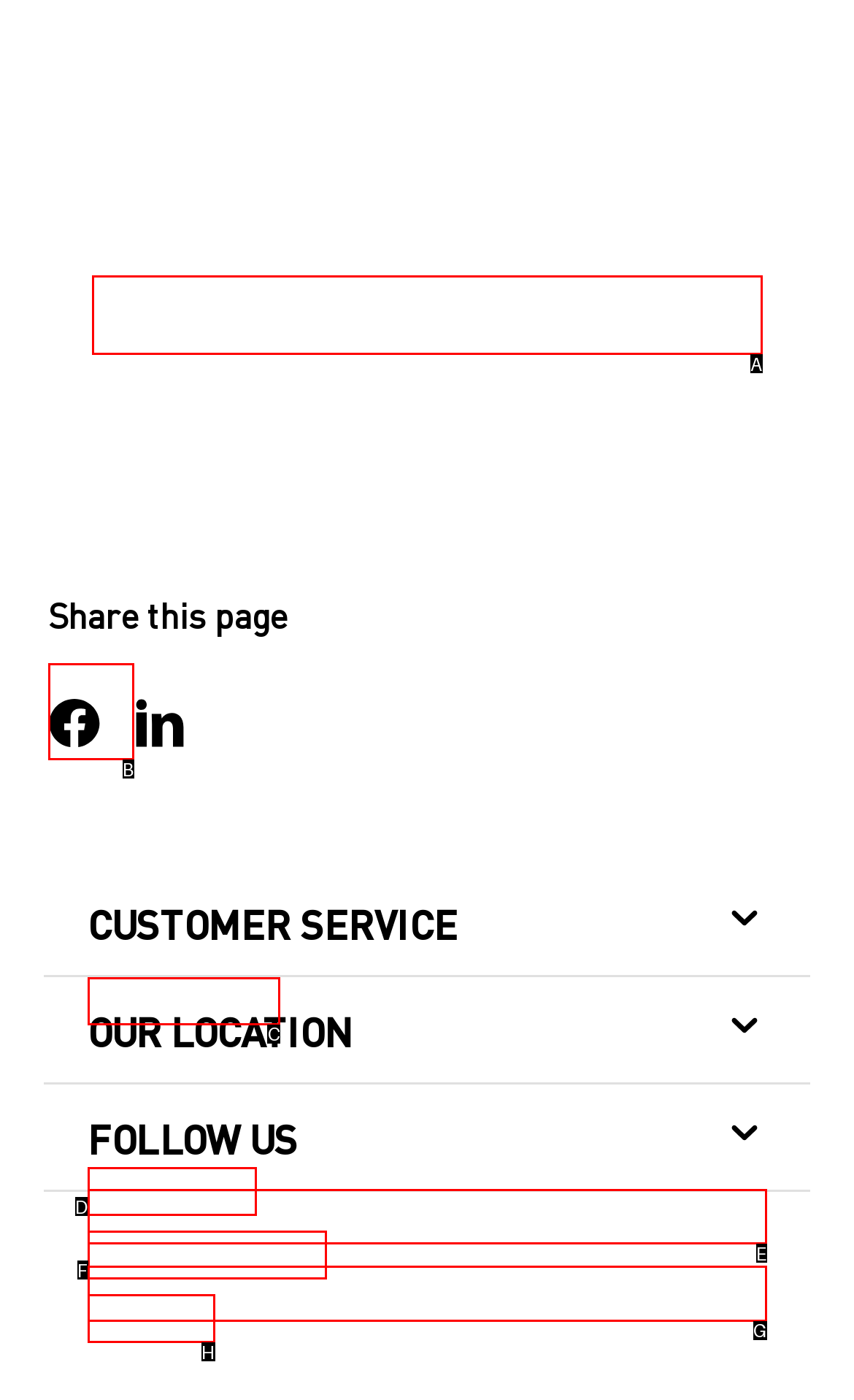Indicate the HTML element to be clicked to accomplish this task: Get the app Respond using the letter of the correct option.

None